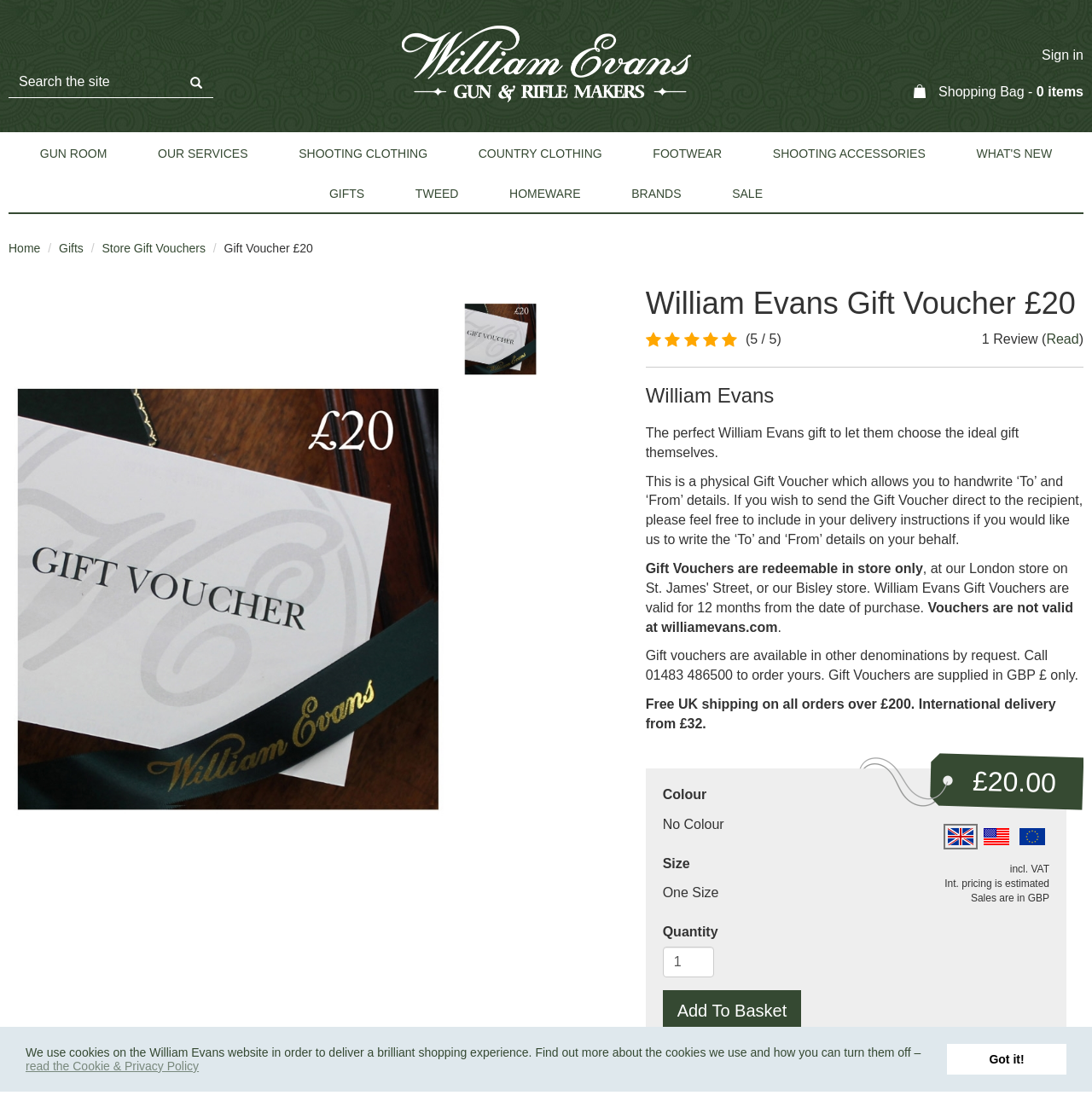Please identify the bounding box coordinates of the clickable area that will fulfill the following instruction: "Search the site". The coordinates should be in the format of four float numbers between 0 and 1, i.e., [left, top, right, bottom].

[0.008, 0.061, 0.195, 0.089]